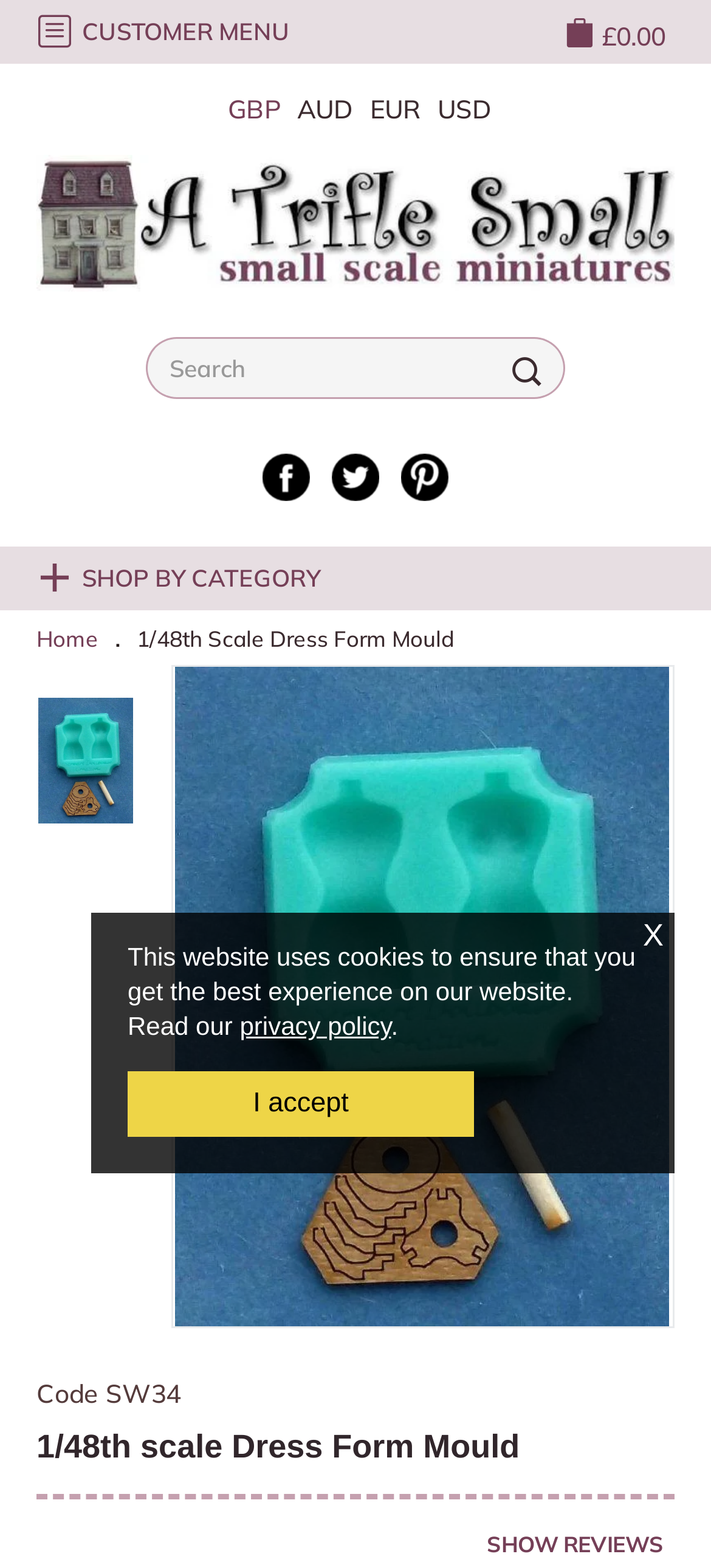Can users leave reviews for the product?
Based on the image, give a concise answer in the form of a single word or short phrase.

Yes